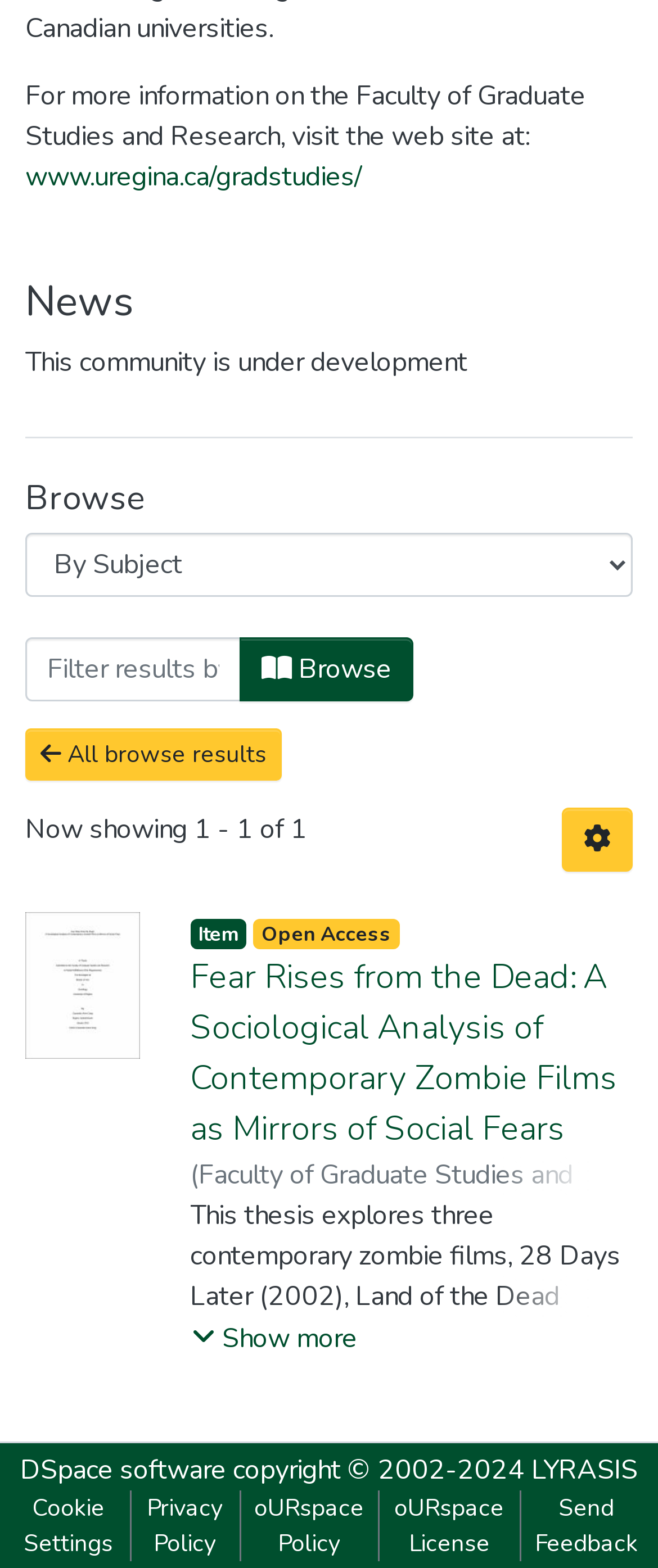Identify the bounding box for the described UI element. Provide the coordinates in (top-left x, top-left y, bottom-right x, bottom-right y) format with values ranging from 0 to 1: aria-label="Toggle Off Canvas Content"

None